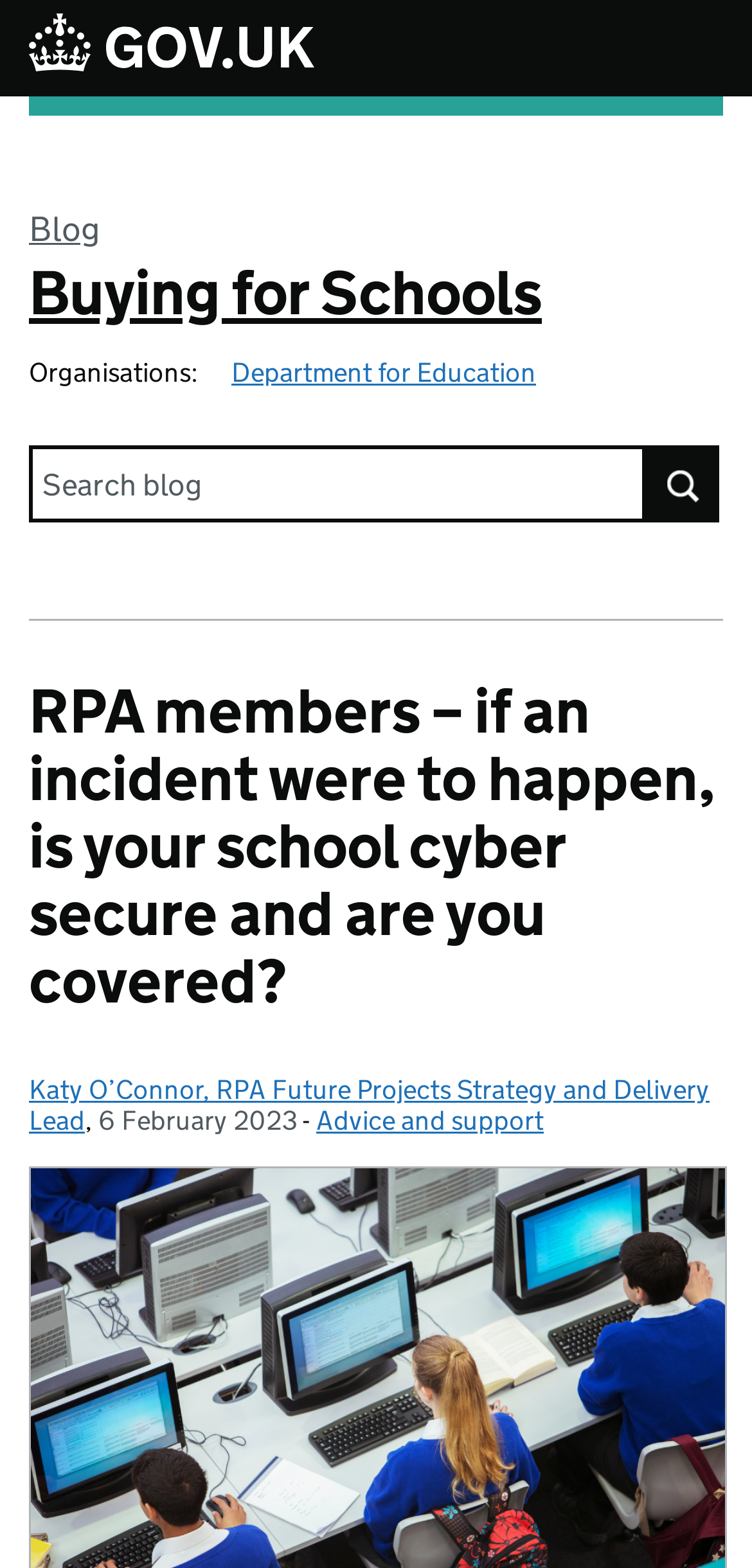What is the category of the post?
Examine the image and give a concise answer in one word or a short phrase.

Advice and support